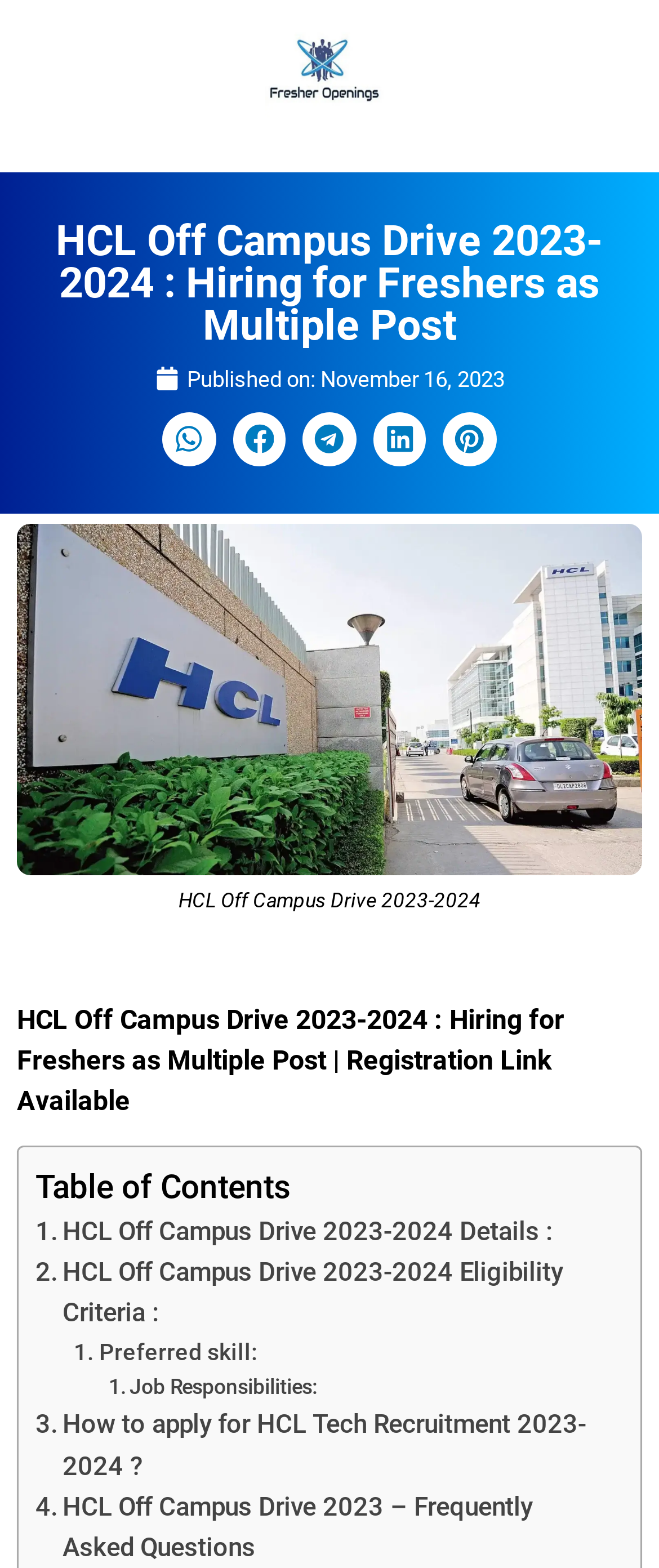Please give a succinct answer using a single word or phrase:
What is the title of the figure in the article?

HCL Off Campus Drive 2023-2024